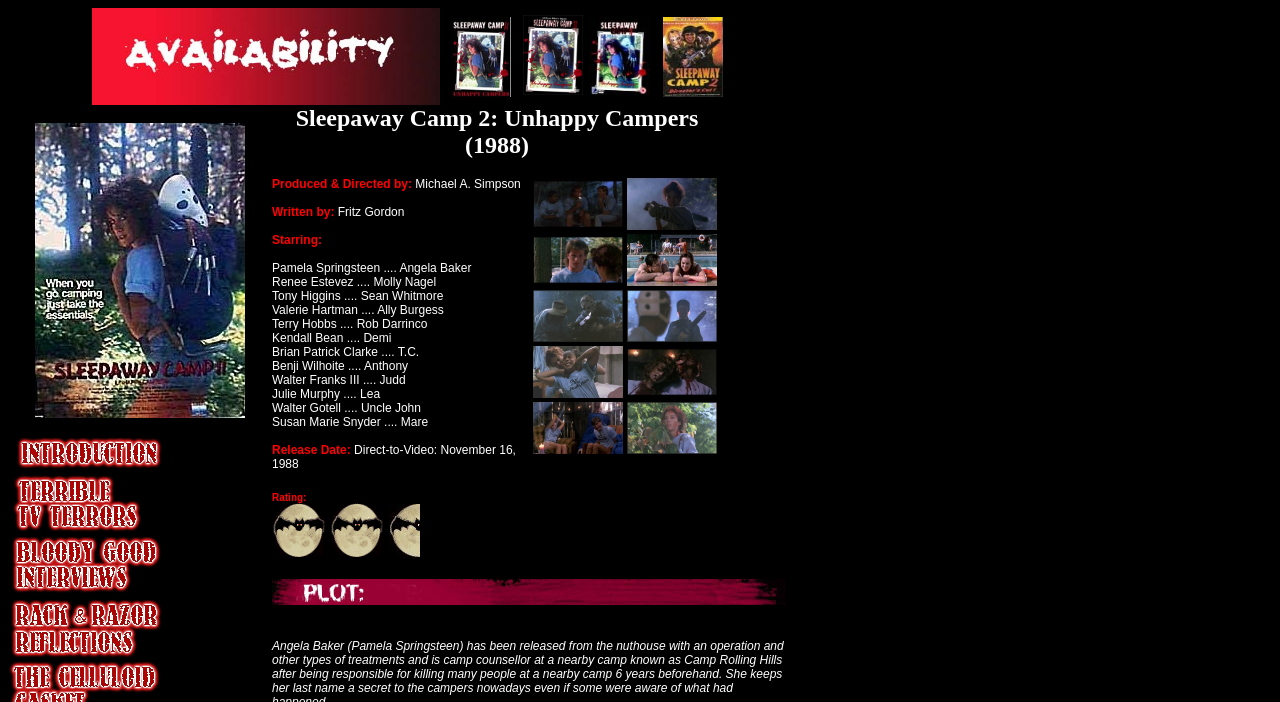What is the release date of the movie?
Utilize the information in the image to give a detailed answer to the question.

The release date of the movie can be found in the LayoutTableCell element that contains the text 'Release Date: Direct-to-Video: November 16, 1988'. This text is likely the release date of the movie because it is listed as 'Release Date'.